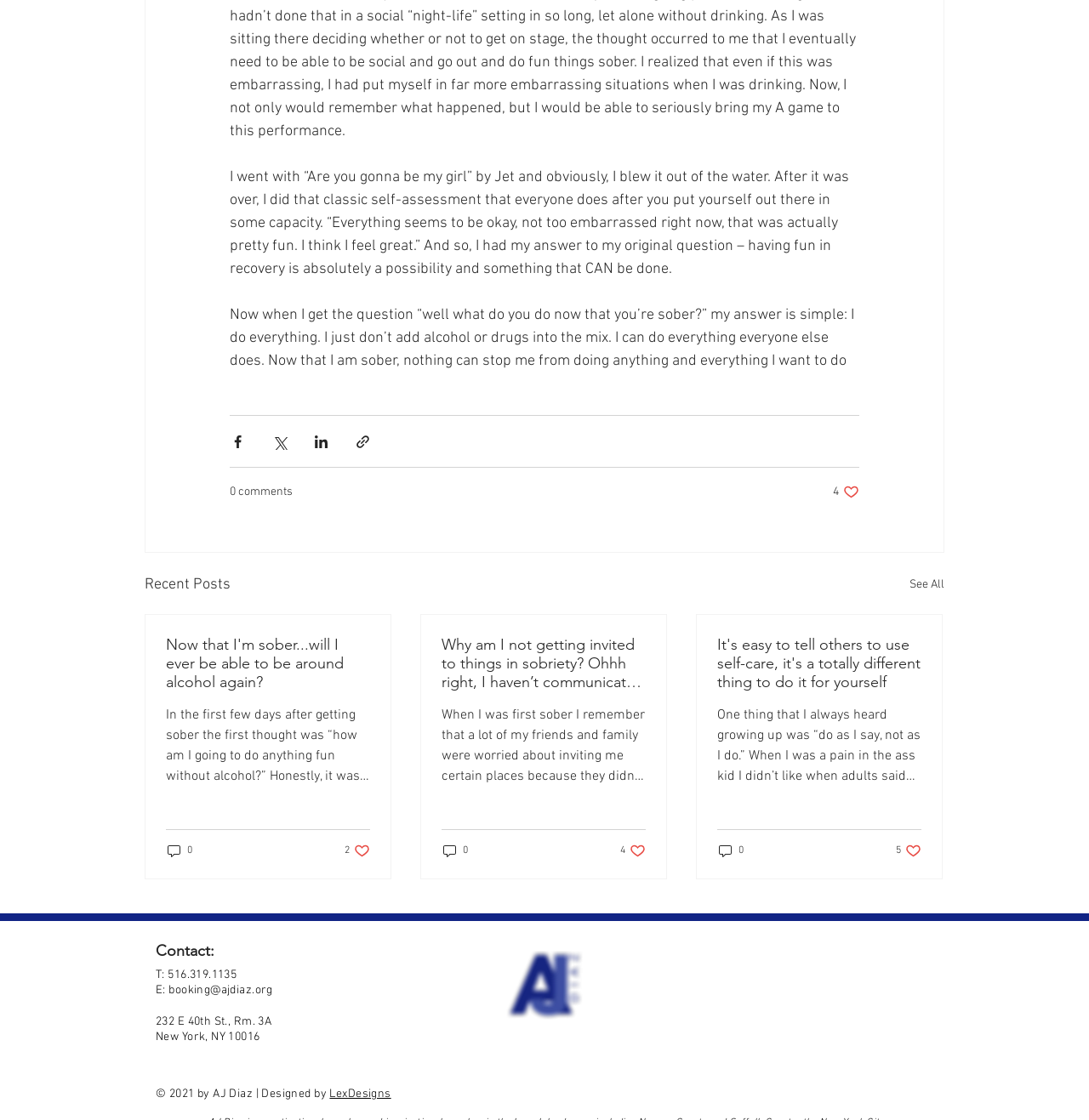What is the author's attitude towards having fun in recovery?
Use the image to answer the question with a single word or phrase.

Positive